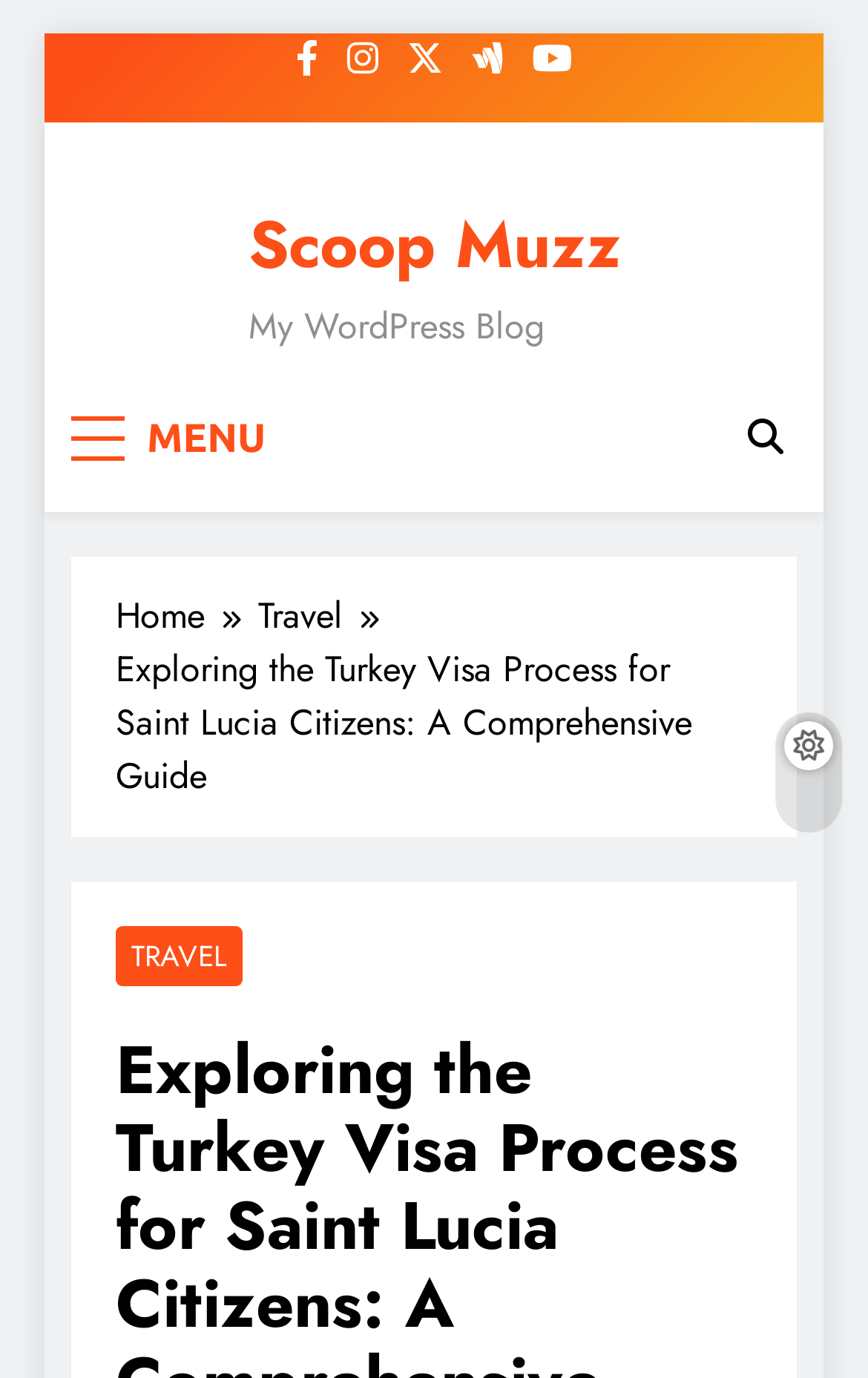Offer a meticulous description of the webpage's structure and content.

The webpage appears to be a blog post titled "Exploring the Turkey Visa Process for Saint Lucia Citizens: A Comprehensive Guide" on a website called Scoop Muzz. At the top left corner, there is a link to skip to the content. Next to it, there are five social media links, represented by icons, aligned horizontally. 

Below these icons, the website's logo, "Scoop Muzz", is displayed, accompanied by a tagline "My WordPress Blog". A menu button is located on the left side, which is not expanded. On the right side, there is a search button represented by a magnifying glass icon.

The main content of the webpage is divided into sections, with a breadcrumb navigation menu at the top. The breadcrumb menu shows the hierarchy of the current page, with links to the "Home" and "Travel" categories. The title of the blog post, "Exploring the Turkey Visa Process for Saint Lucia Citizens: A Comprehensive Guide", is displayed prominently. 

Within the blog post, there is a subheading "TRAVEL" at the top. The rest of the content is not described in the accessibility tree, but based on the meta description, it likely provides information about the Turkey visa process for Saint Lucia citizens, including the country's history, culture, and landscapes.